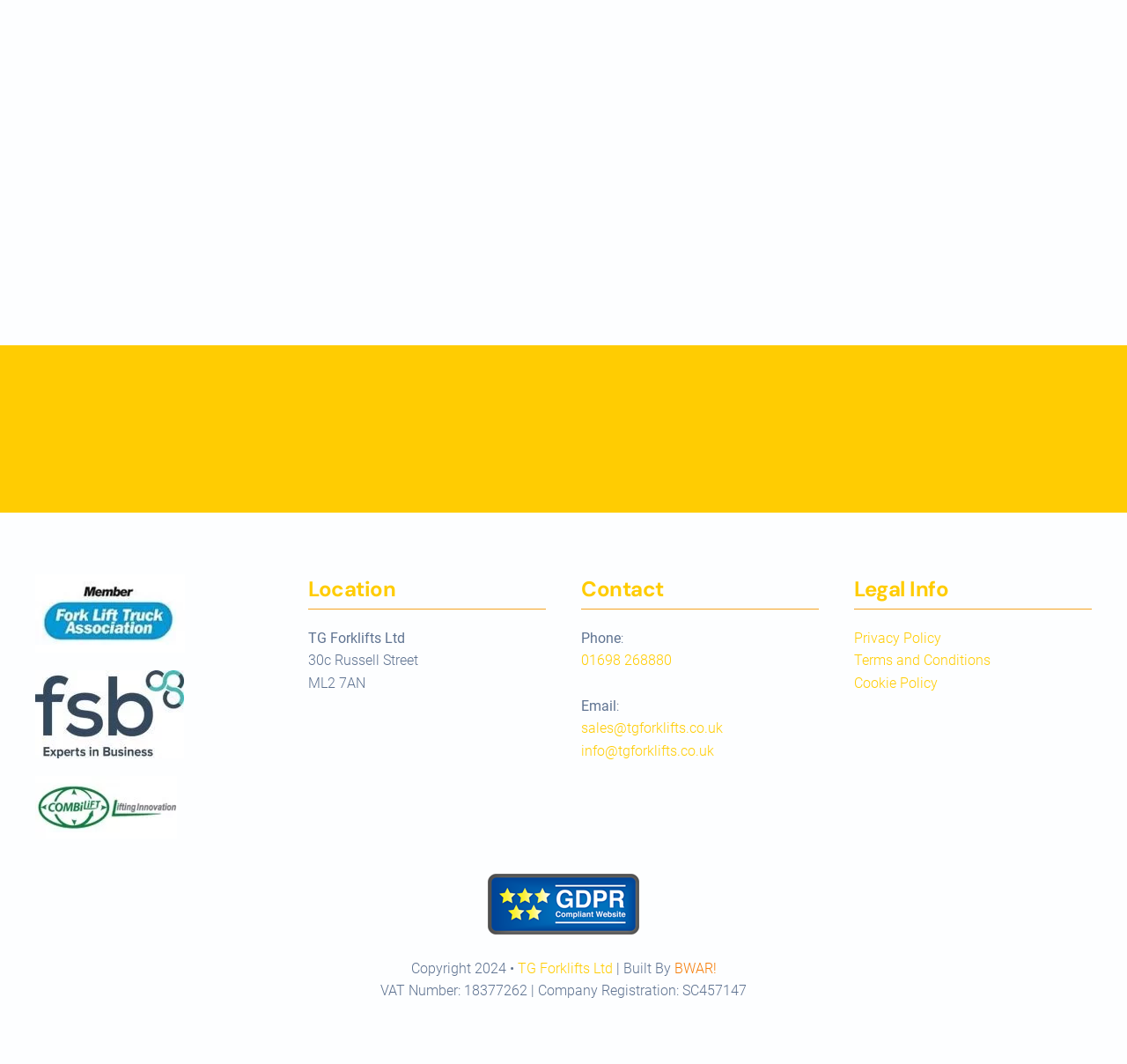Respond to the question below with a single word or phrase:
Who built the website?

BWAR!